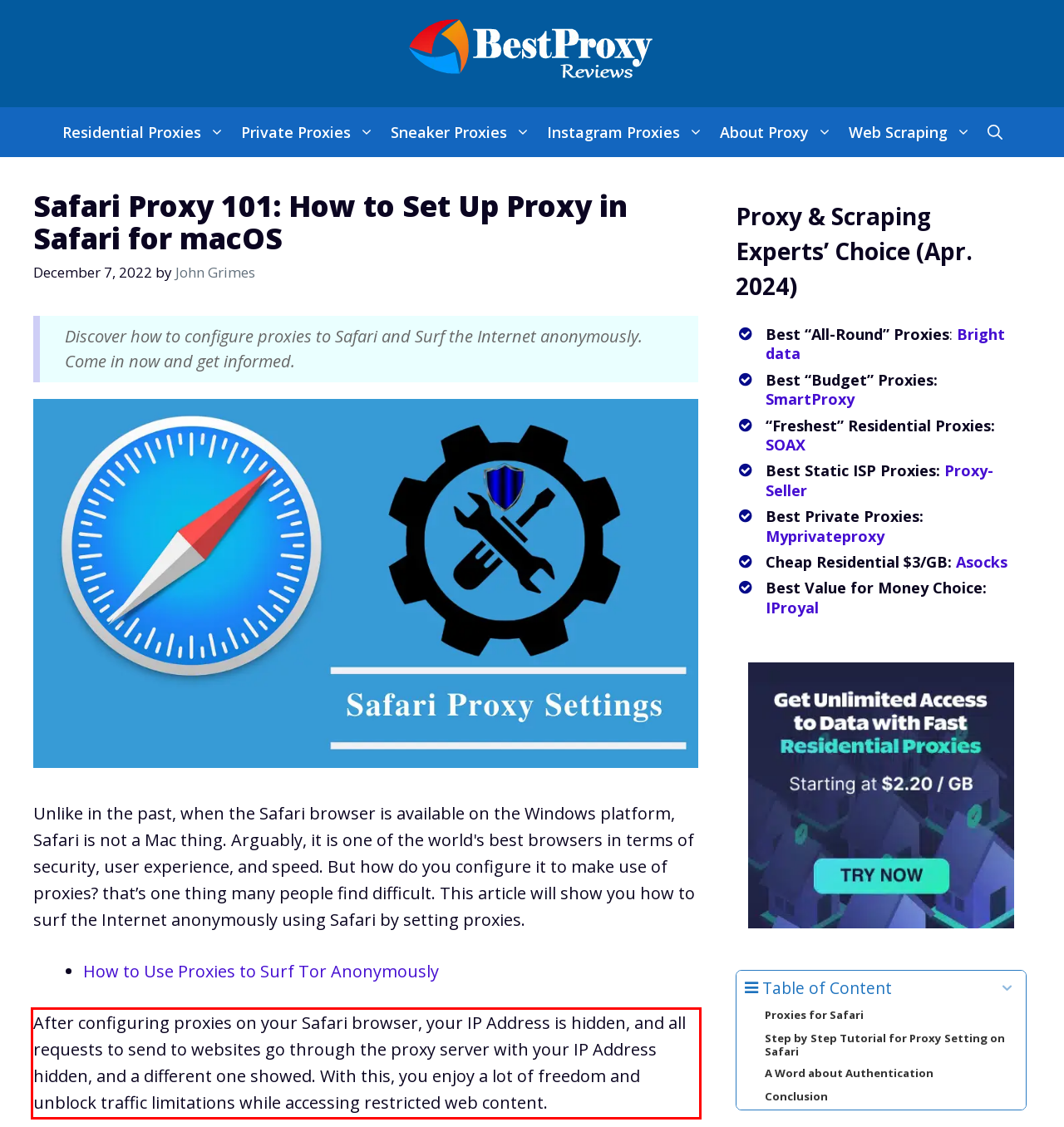Please recognize and transcribe the text located inside the red bounding box in the webpage image.

After configuring proxies on your Safari browser, your IP Address is hidden, and all requests to send to websites go through the proxy server with your IP Address hidden, and a different one showed. With this, you enjoy a lot of freedom and unblock traffic limitations while accessing restricted web content.